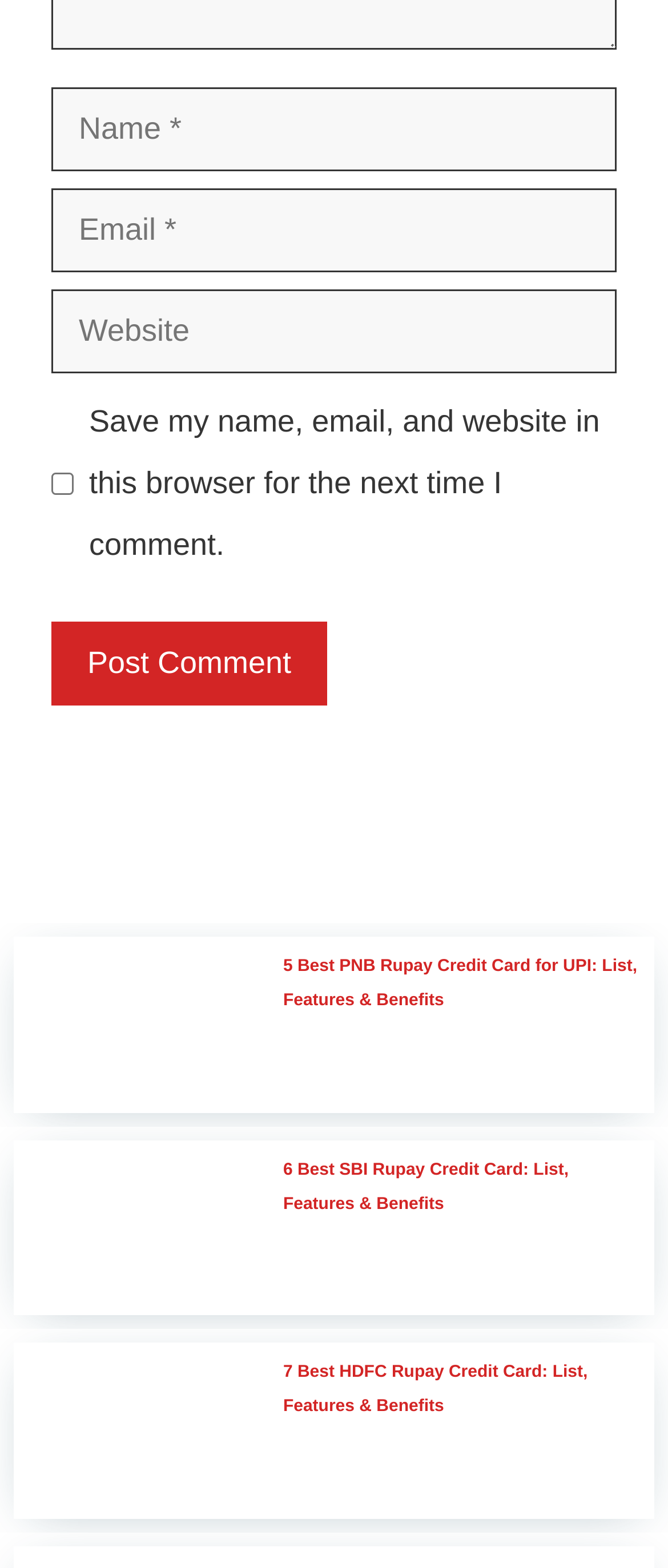Based on the image, please elaborate on the answer to the following question:
What is the function of the button?

The button is labeled 'Post Comment', which suggests that its function is to submit a comment or feedback to the webpage.